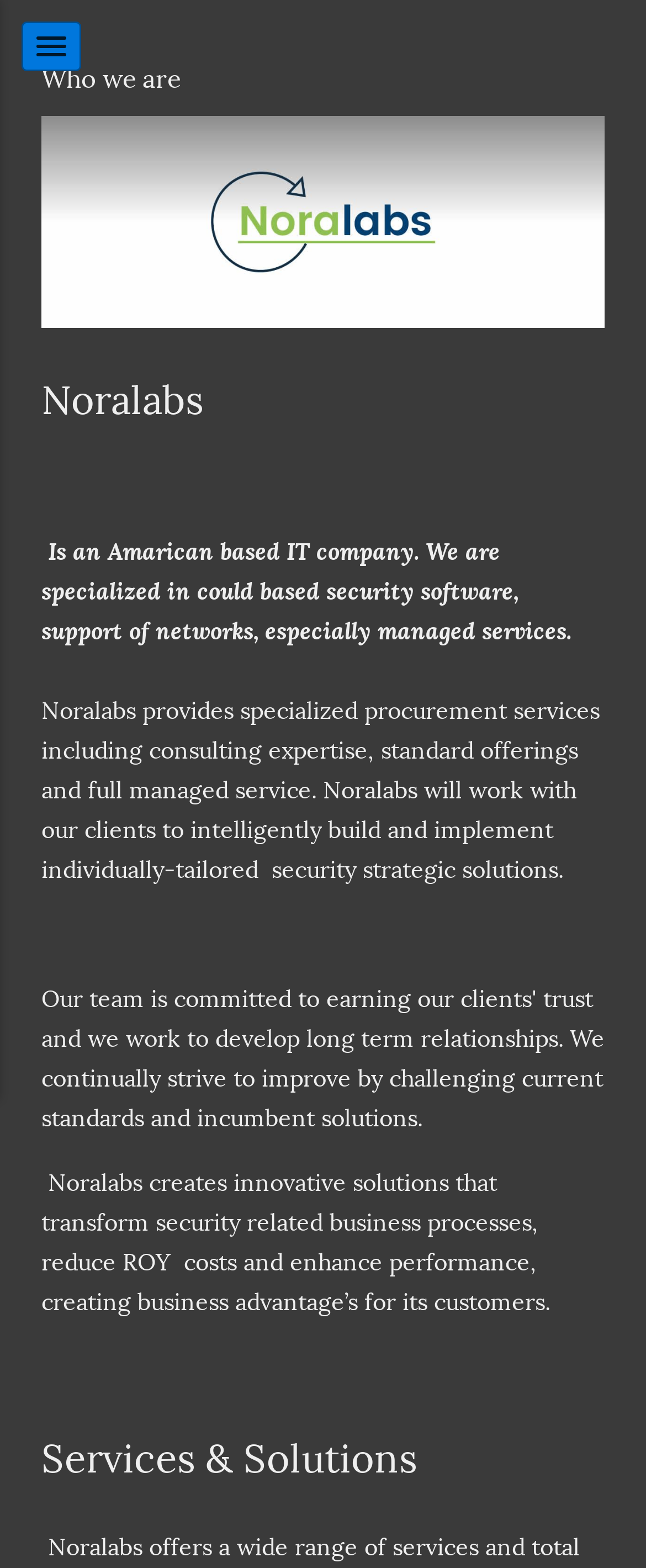Detail the webpage's structure and highlights in your description.

The webpage is about Noralabs, an American-based IT company. At the top, there is a heading that reads "Who we are" followed by another heading "Noralabs" positioned below it. To the right of these headings, there is a brief description of the company, stating that it specializes in cloud-based security software, network support, and managed services. 

Below this description, there is a paragraph of text that explains the procurement services offered by Noralabs, including consulting expertise, standard offerings, and full managed services. The company works with clients to build and implement tailored security strategic solutions.

Further down, there is another paragraph that highlights Noralabs' innovative solutions, which transform security-related business processes, reduce costs, and enhance performance, ultimately creating business advantages for its customers.

At the bottom of the page, there is a heading that reads "Services & Solutions".